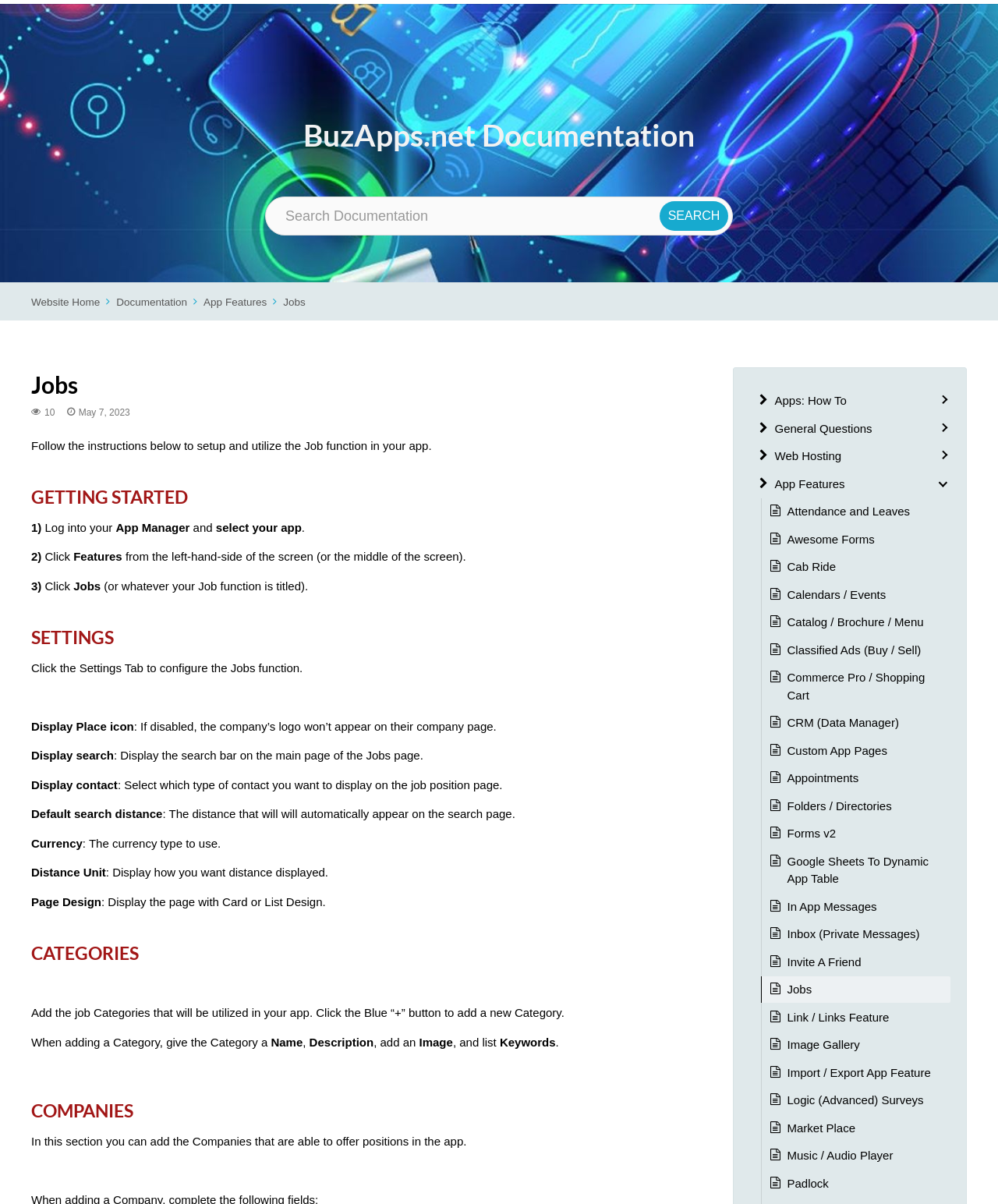How do you add a new job category?
Using the information presented in the image, please offer a detailed response to the question.

To add a new job category, you need to click the Blue '+' button, and then provide the category name, description, image, and keywords.